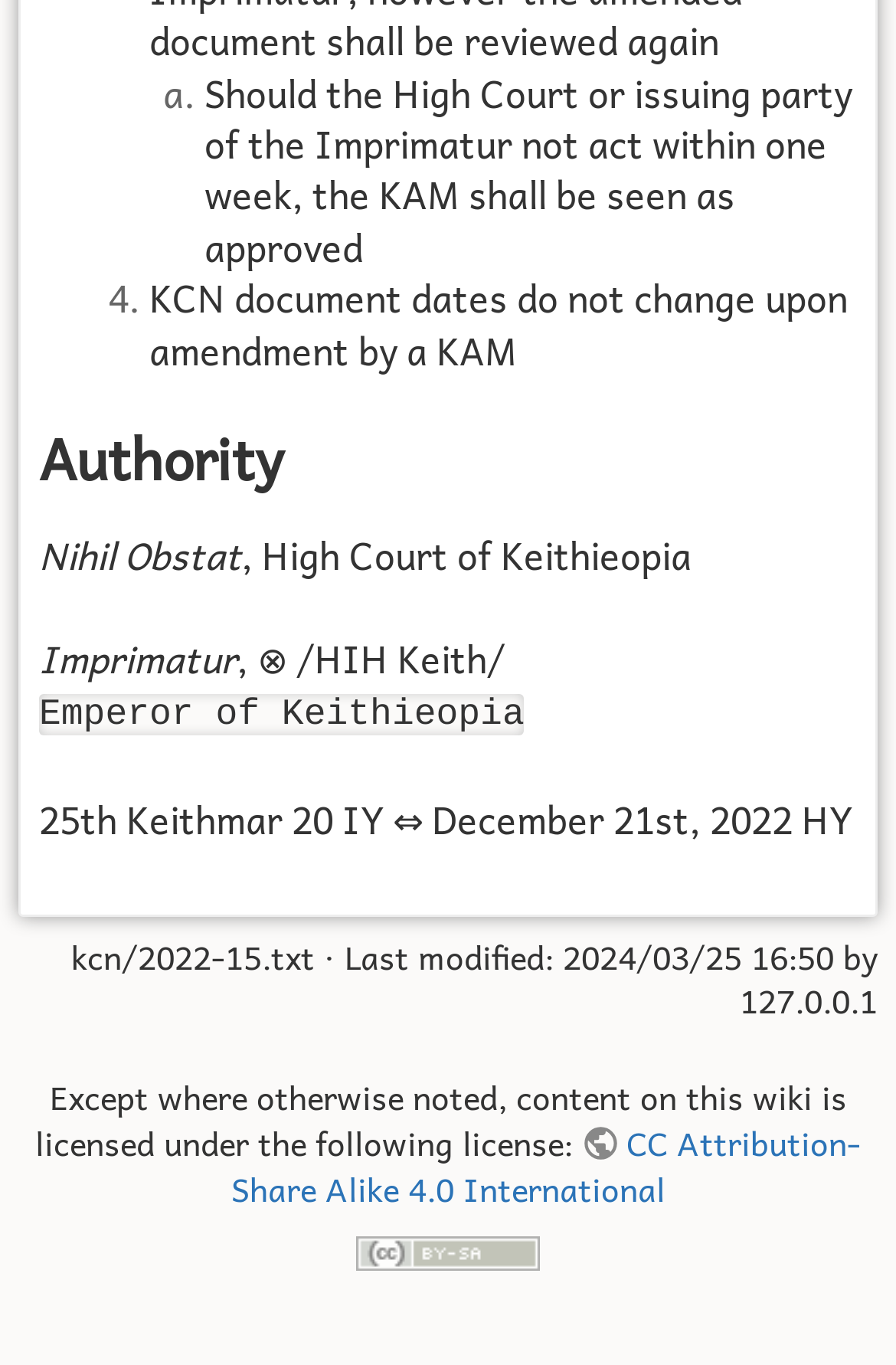What is the date of the Imprimatur?
Based on the screenshot, respond with a single word or phrase.

December 21st, 2022